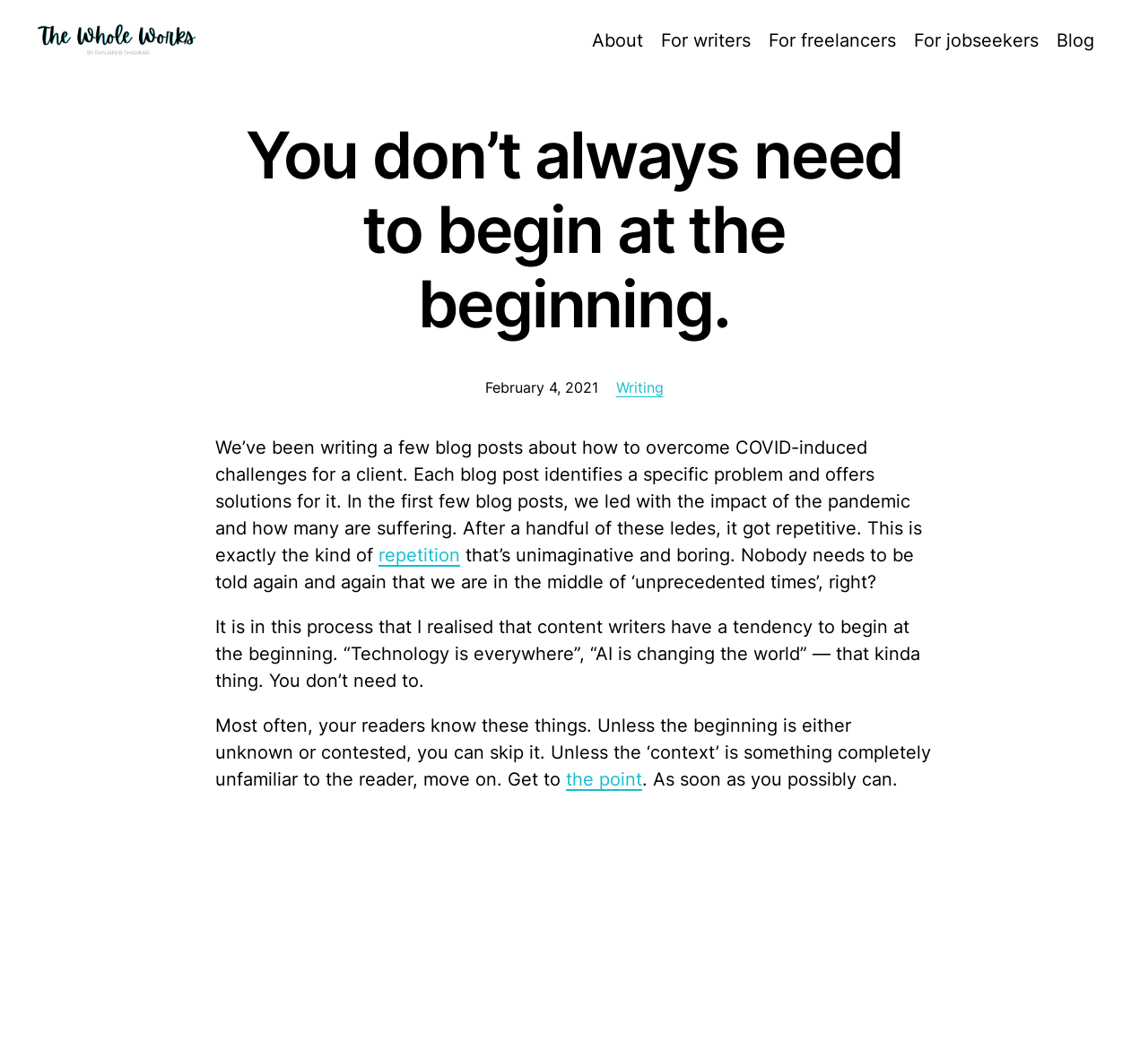What is the problem with starting at the beginning?
Relying on the image, give a concise answer in one word or a brief phrase.

It's unimaginative and boring